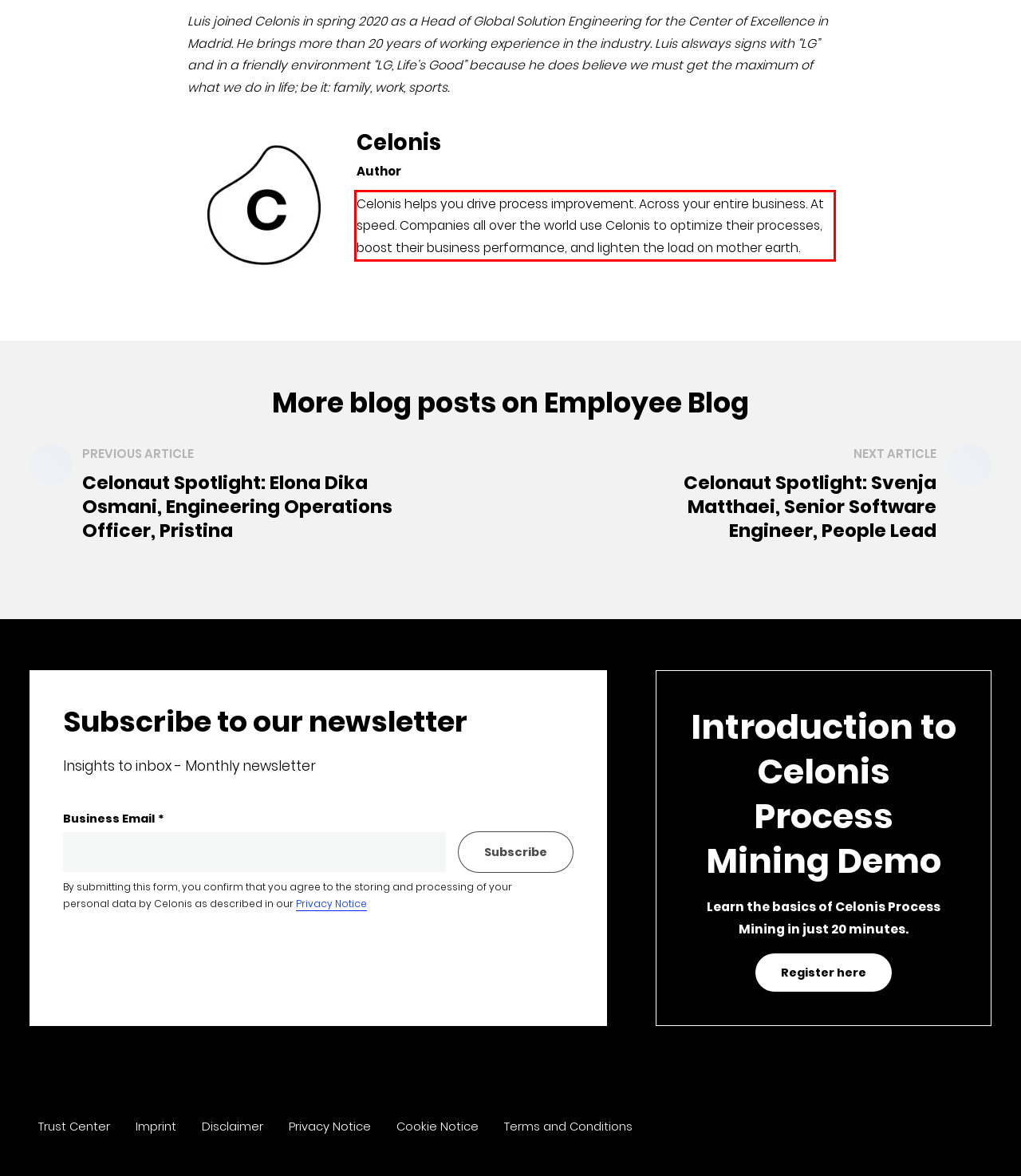You are provided with a screenshot of a webpage featuring a red rectangle bounding box. Extract the text content within this red bounding box using OCR.

Celonis helps you drive process improvement. Across your entire business. At speed. Companies all over the world use Celonis to optimize their processes, boost their business performance, and lighten the load on mother earth.